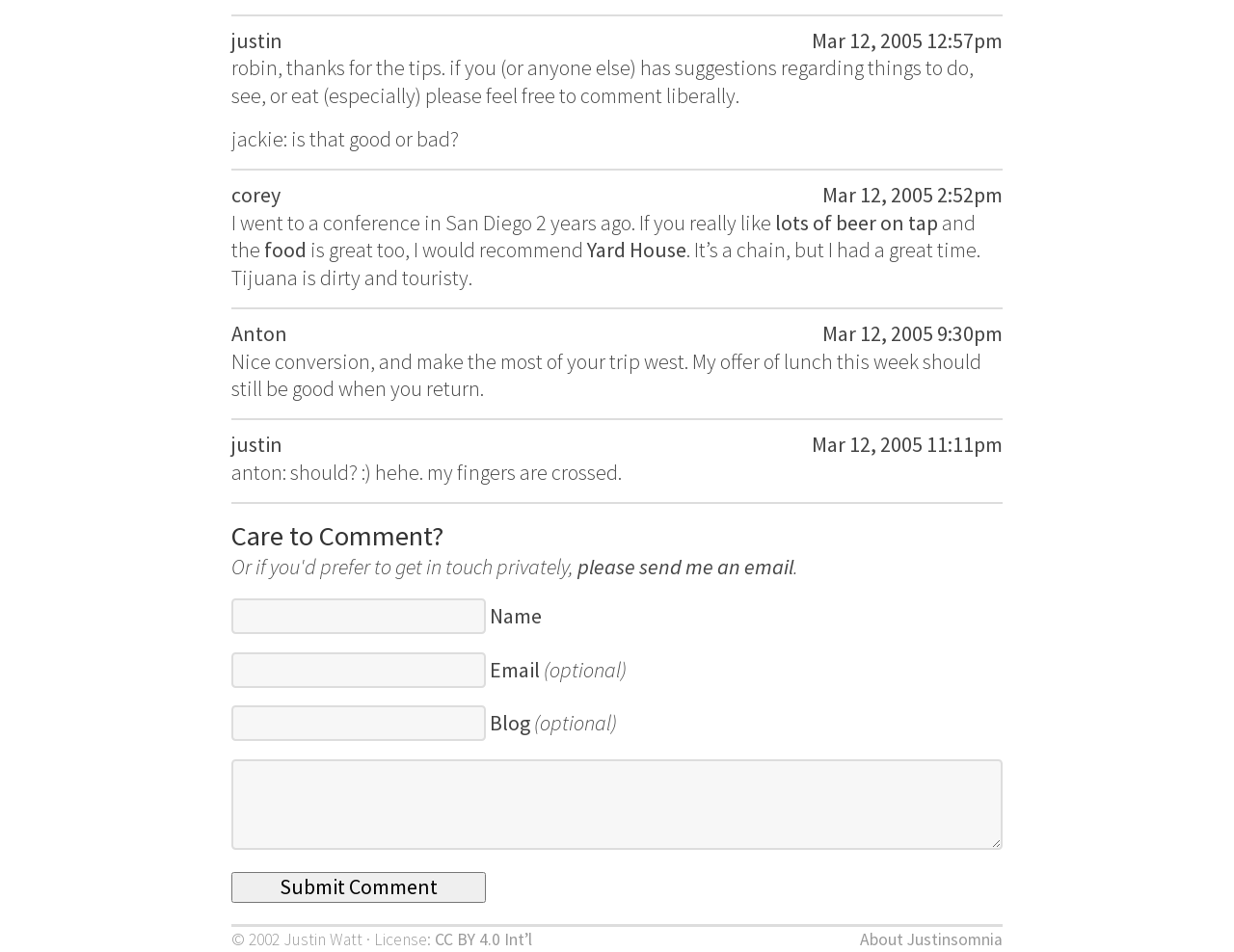Using the image as a reference, answer the following question in as much detail as possible:
What is the name of the restaurant recommended in this blog post?

The name of the restaurant recommended in this blog post is Yard House, which is mentioned in the text as a great place to visit, especially for beer.